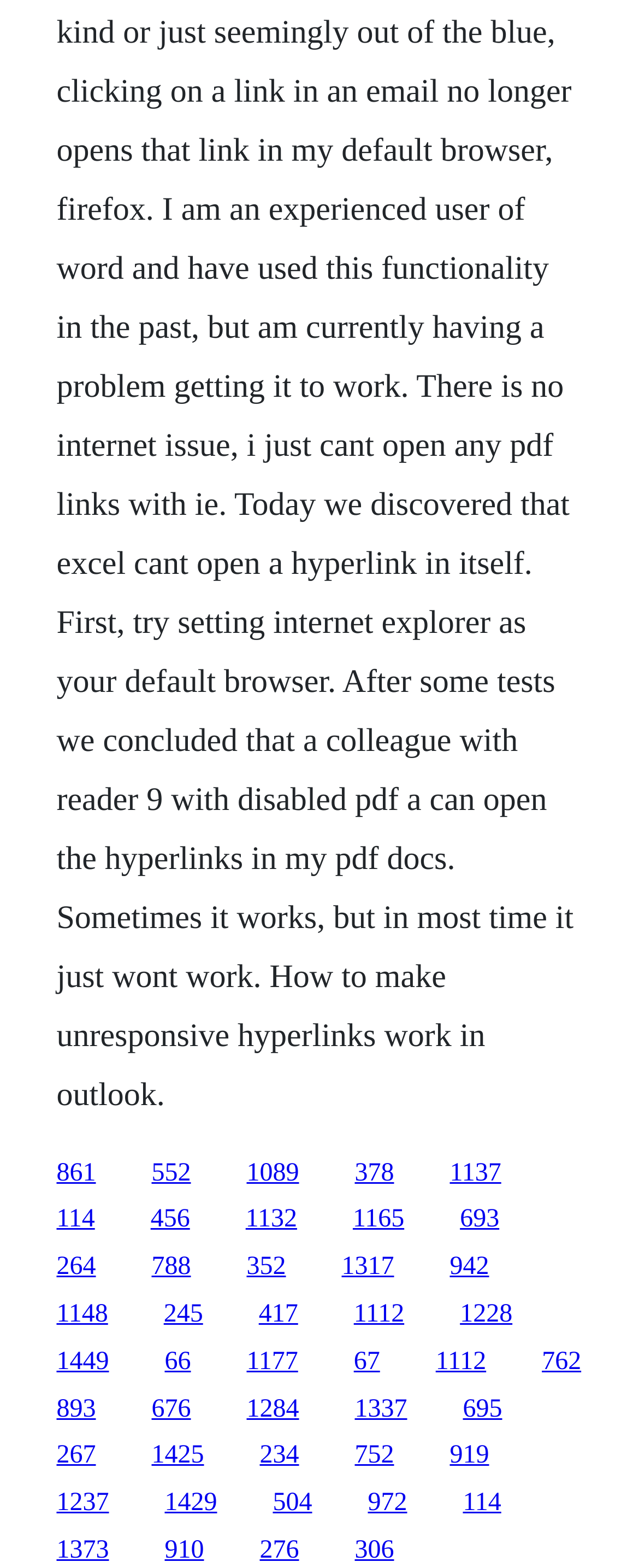Respond with a single word or phrase:
How many links are on the webpage?

35